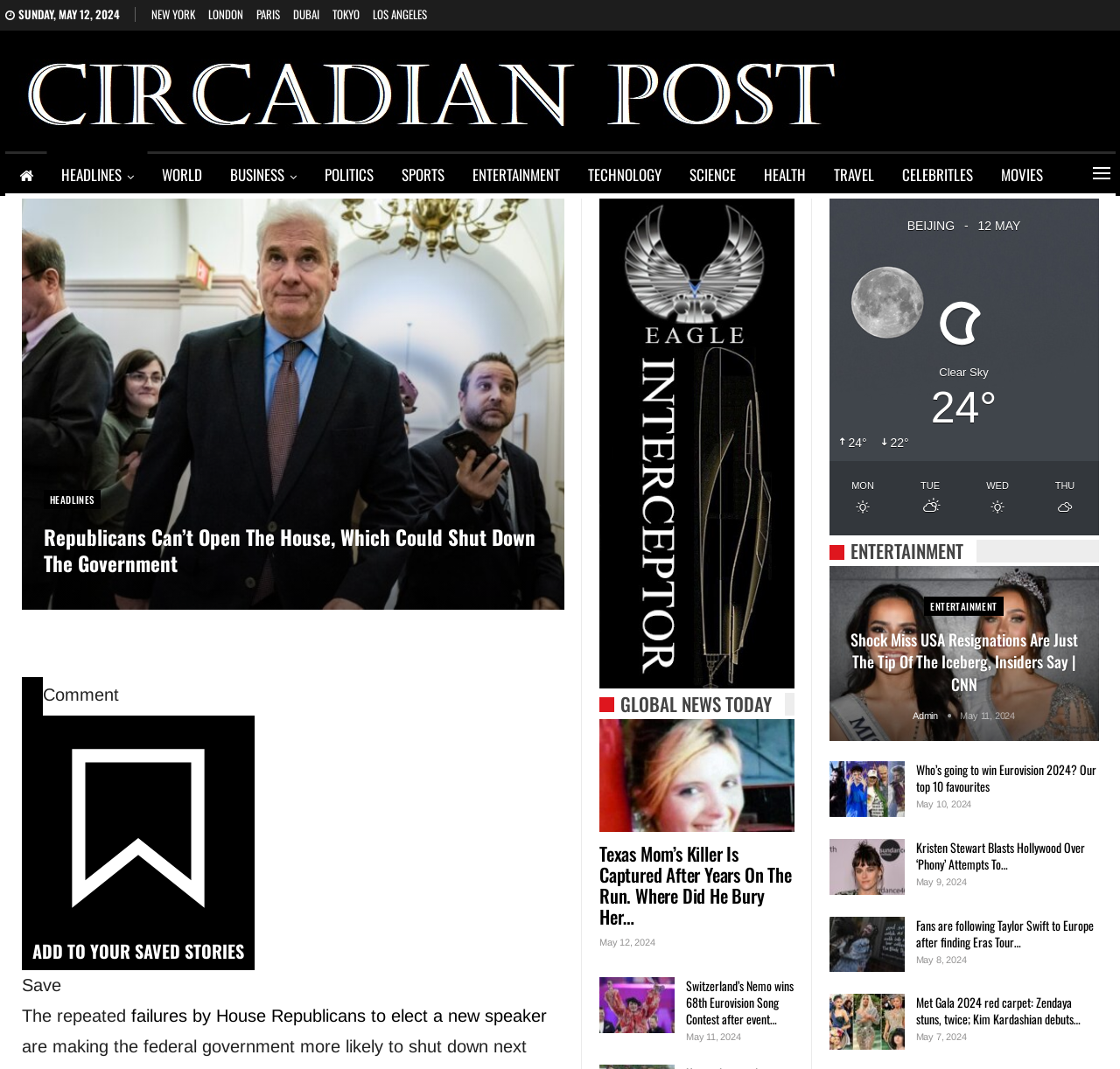Predict the bounding box coordinates of the area that should be clicked to accomplish the following instruction: "Click on the 'WORLD' link". The bounding box coordinates should consist of four float numbers between 0 and 1, i.e., [left, top, right, bottom].

[0.132, 0.144, 0.193, 0.183]